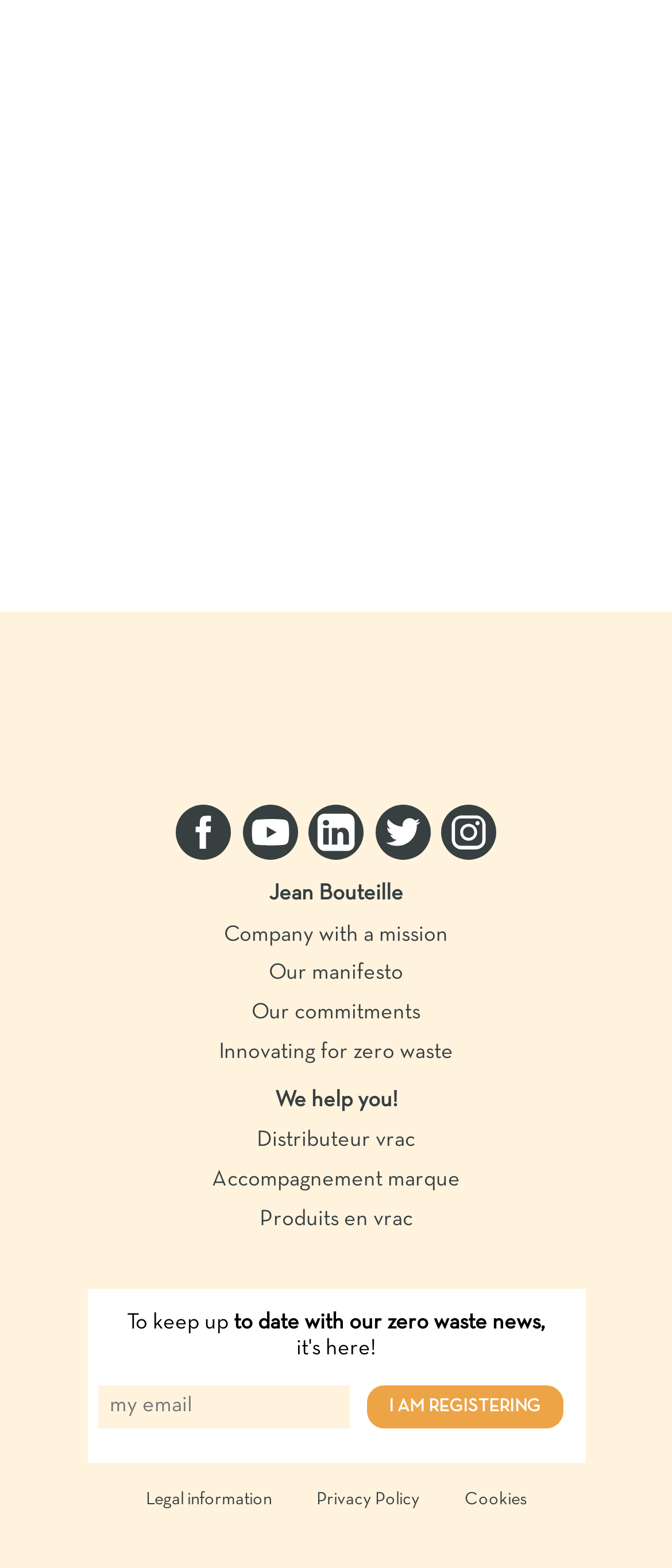Locate the bounding box coordinates of the region to be clicked to comply with the following instruction: "Learn about Accessibility". The coordinates must be four float numbers between 0 and 1, in the form [left, top, right, bottom].

None